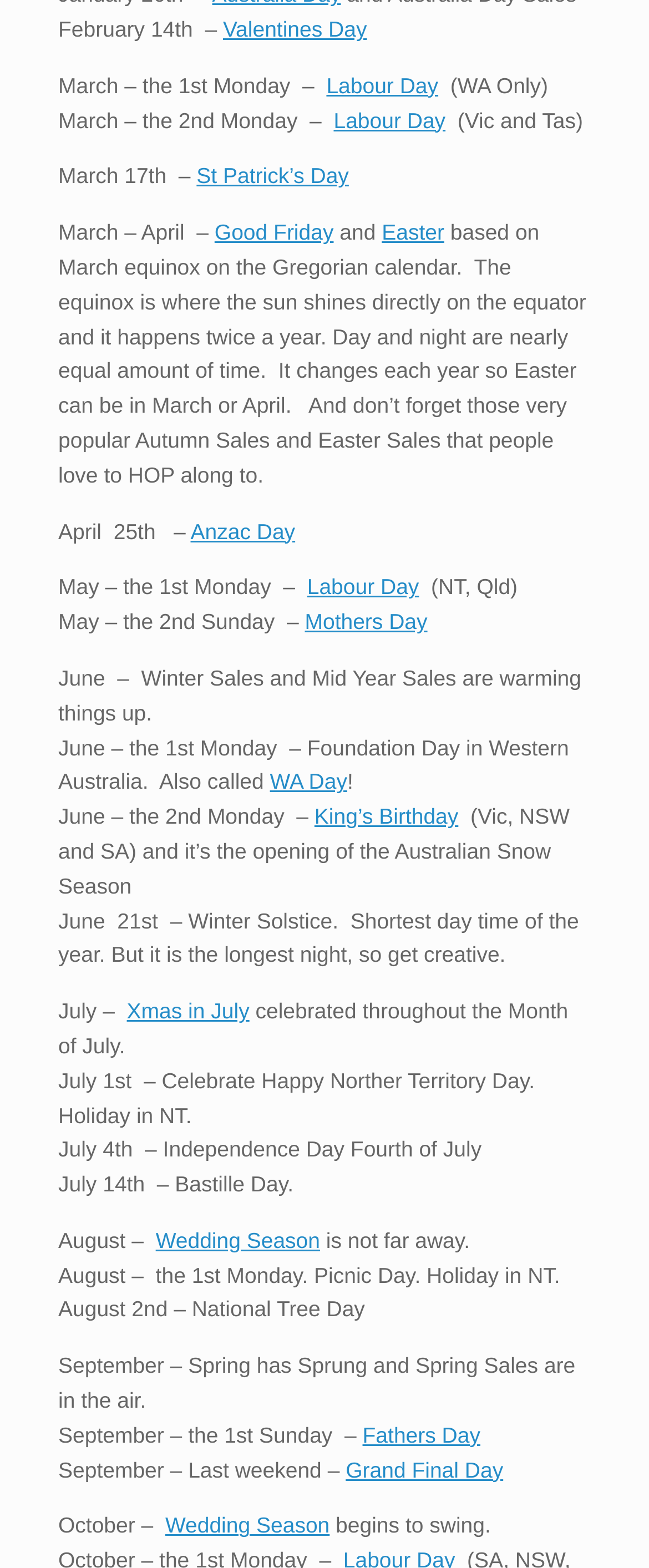What is the first Sunday in September?
Please provide a comprehensive answer to the question based on the webpage screenshot.

Based on the webpage, the first Sunday in September is Fathers Day, which is a holiday.